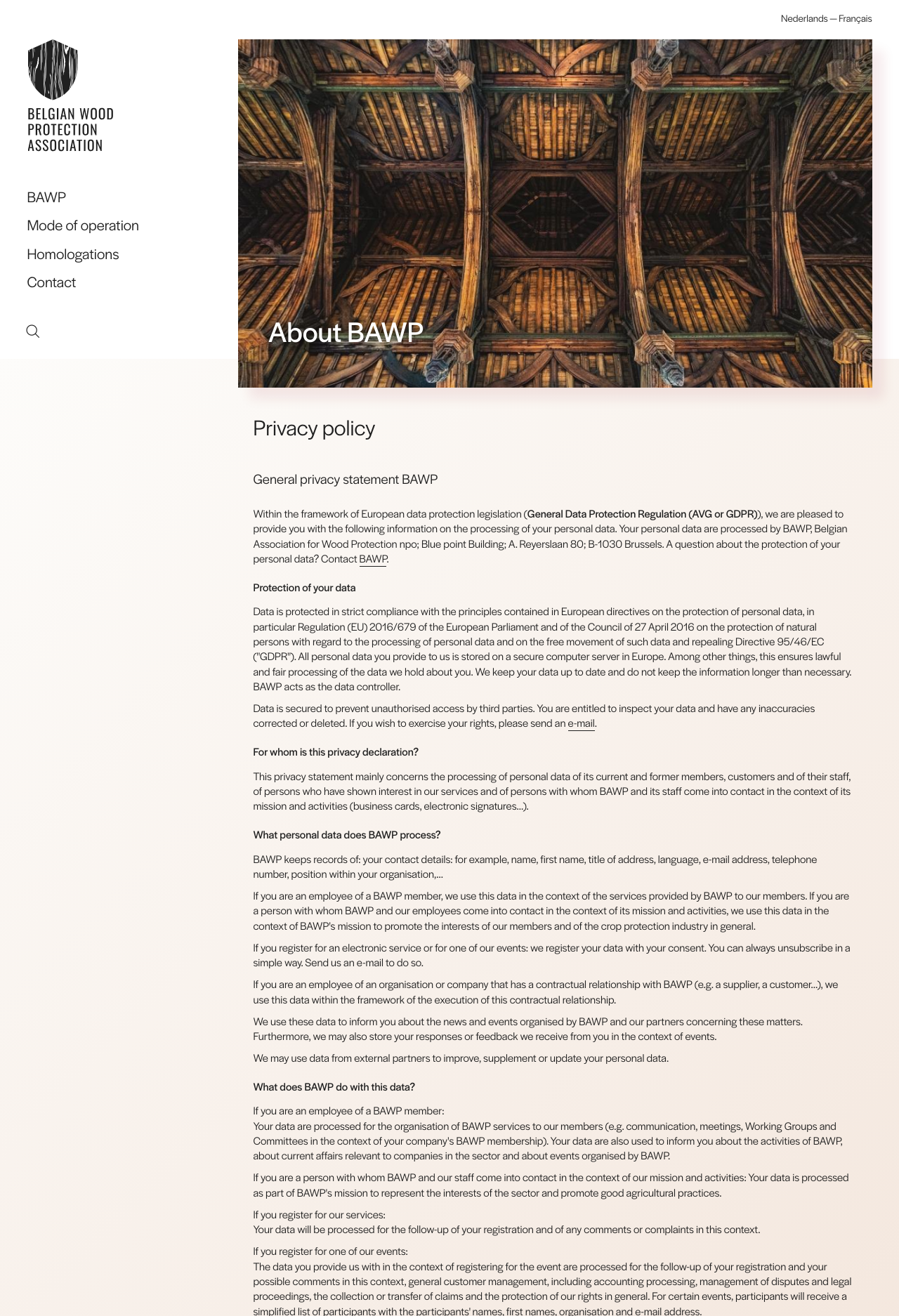Where are personal data stored?
Respond with a short answer, either a single word or a phrase, based on the image.

On a secure computer server in Europe